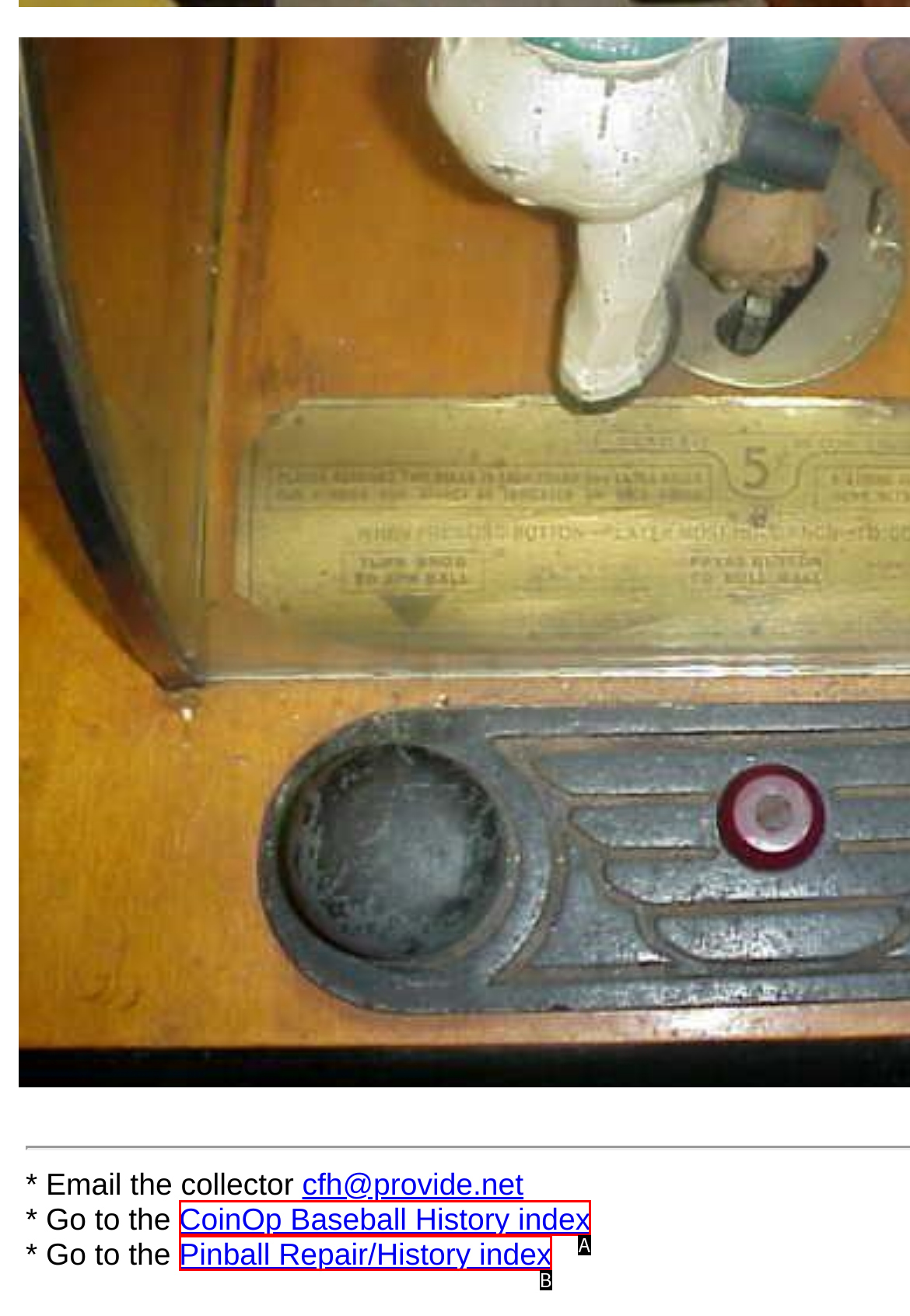Tell me which option best matches this description: CoinOp Baseball History index
Answer with the letter of the matching option directly from the given choices.

A